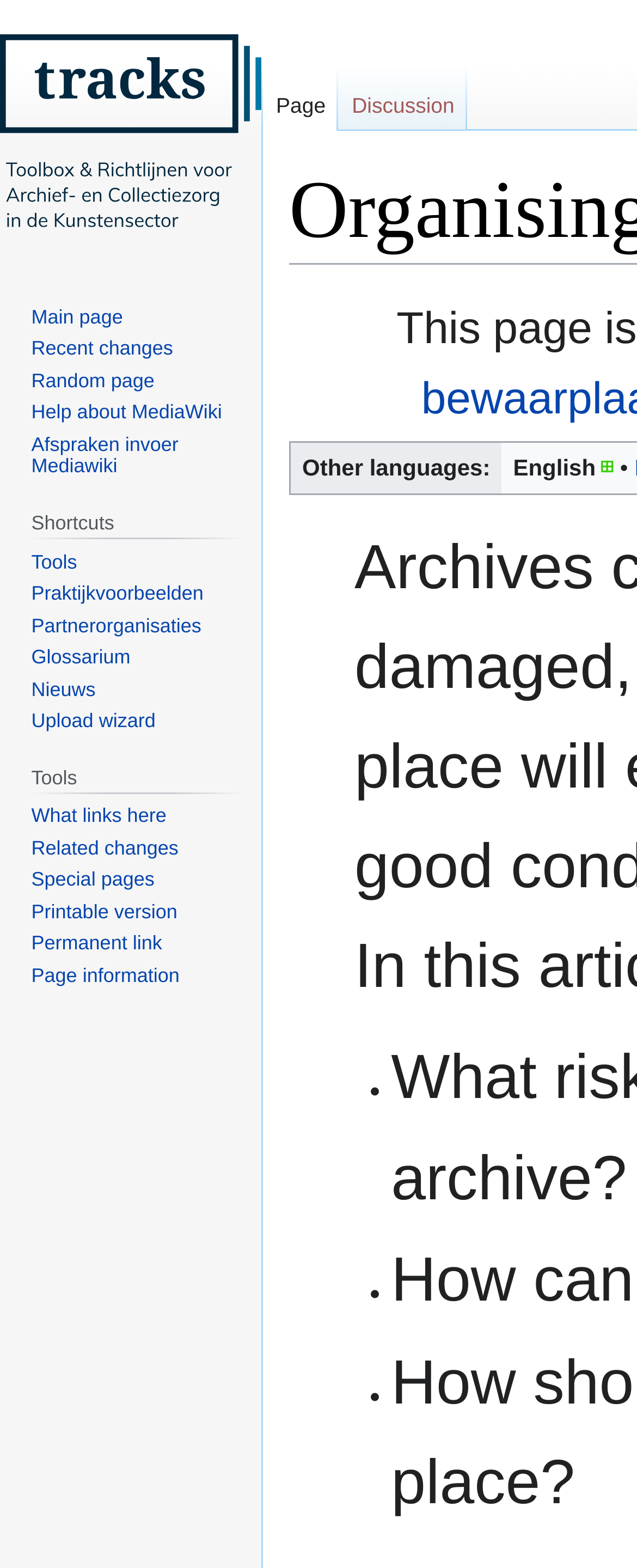Give a one-word or short phrase answer to this question: 
What is the shortcut for the 'Page' link?

Alt+c